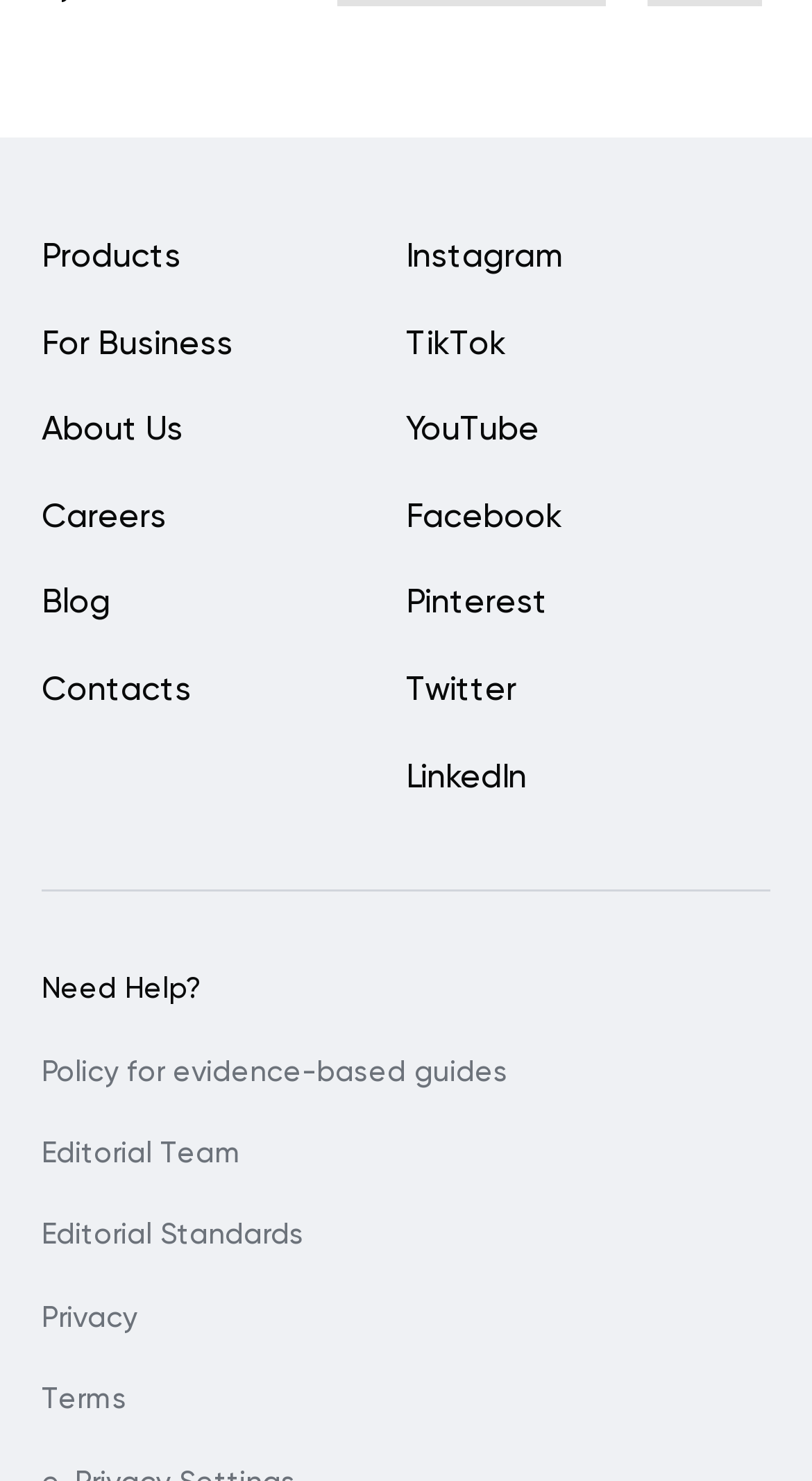Locate the bounding box coordinates of the element that needs to be clicked to carry out the instruction: "Open Instagram". The coordinates should be given as four float numbers ranging from 0 to 1, i.e., [left, top, right, bottom].

[0.5, 0.163, 0.692, 0.194]